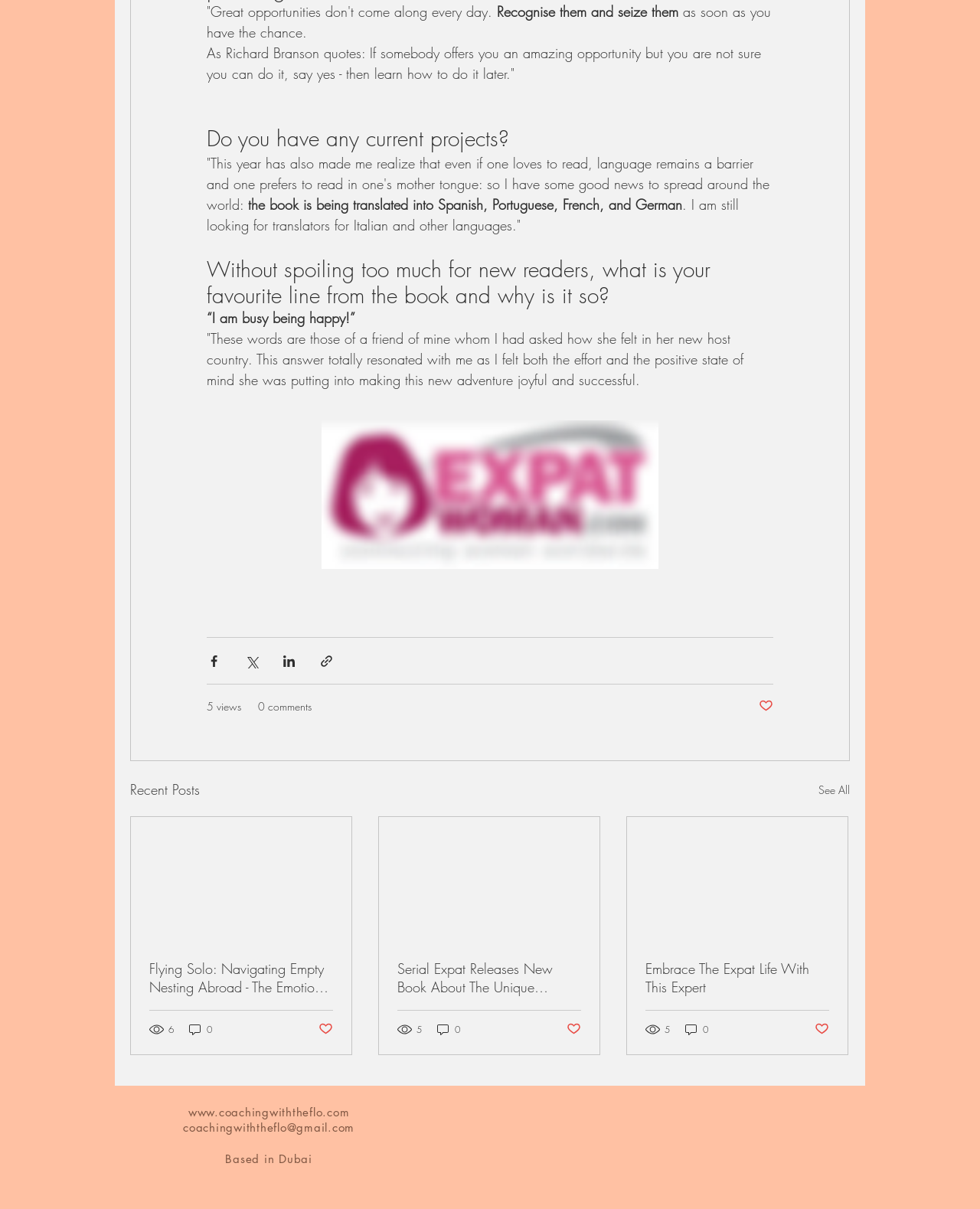Find the bounding box coordinates for the area you need to click to carry out the instruction: "Read the article 'Flying Solo: Navigating Empty Nesting Abroad - The Emotional Journey of Expat Parents'". The coordinates should be four float numbers between 0 and 1, indicated as [left, top, right, bottom].

[0.152, 0.794, 0.34, 0.824]